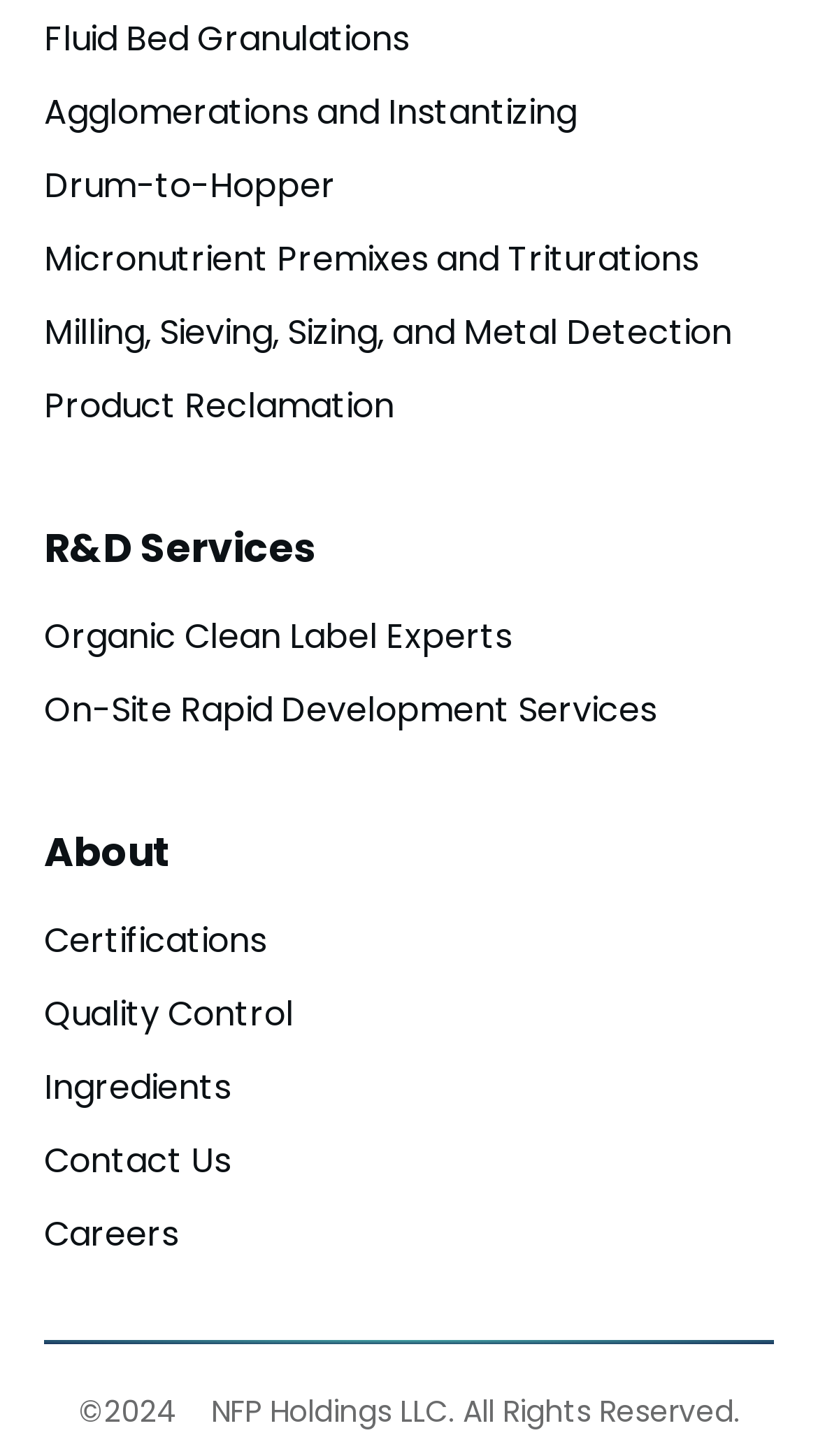Using the provided description: "ICD 10 Charts E-books", find the bounding box coordinates of the corresponding UI element. The output should be four float numbers between 0 and 1, in the format [left, top, right, bottom].

None